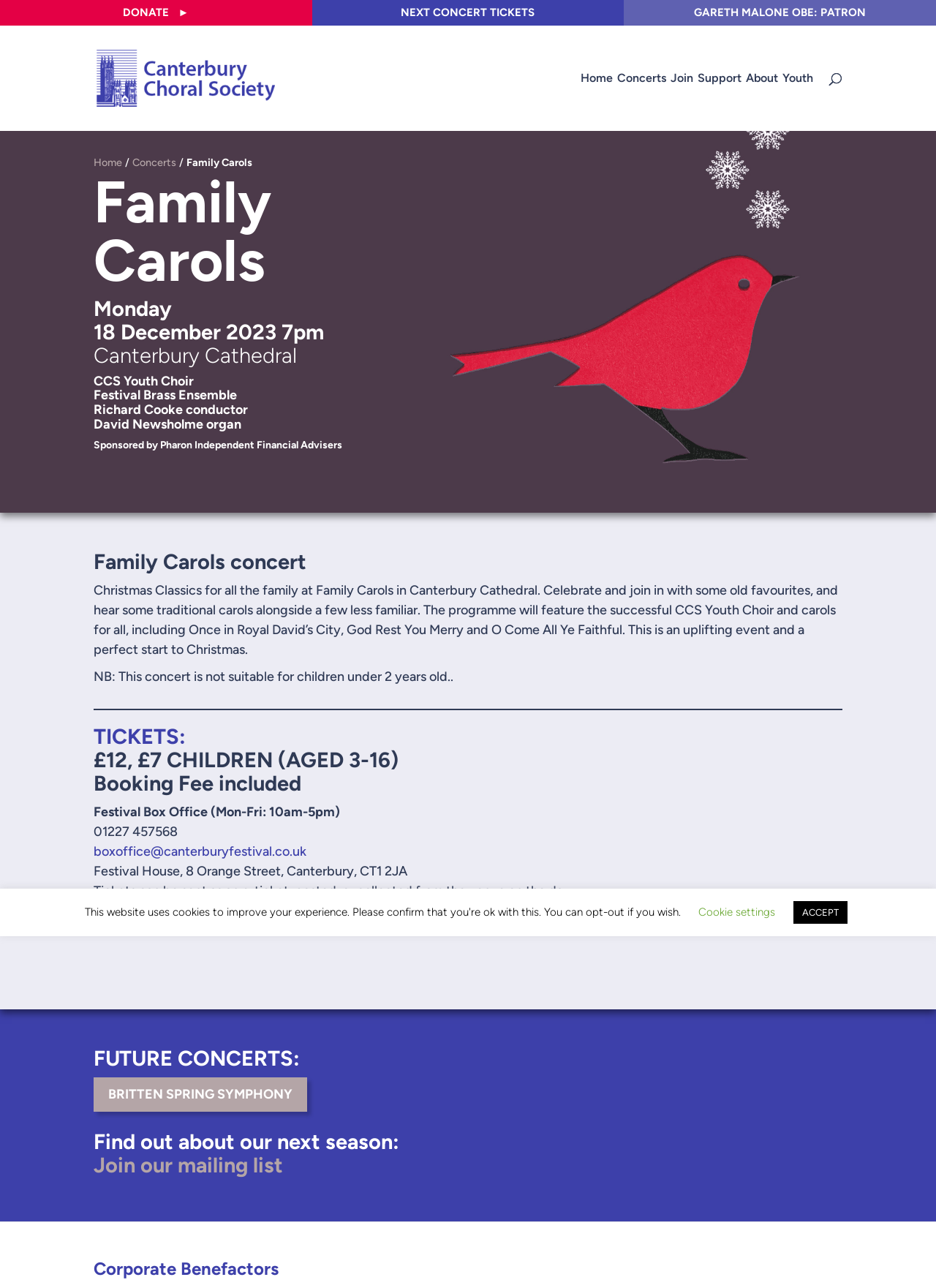Use a single word or phrase to respond to the question:
What is the age restriction for the Family Carols concert?

2 years old